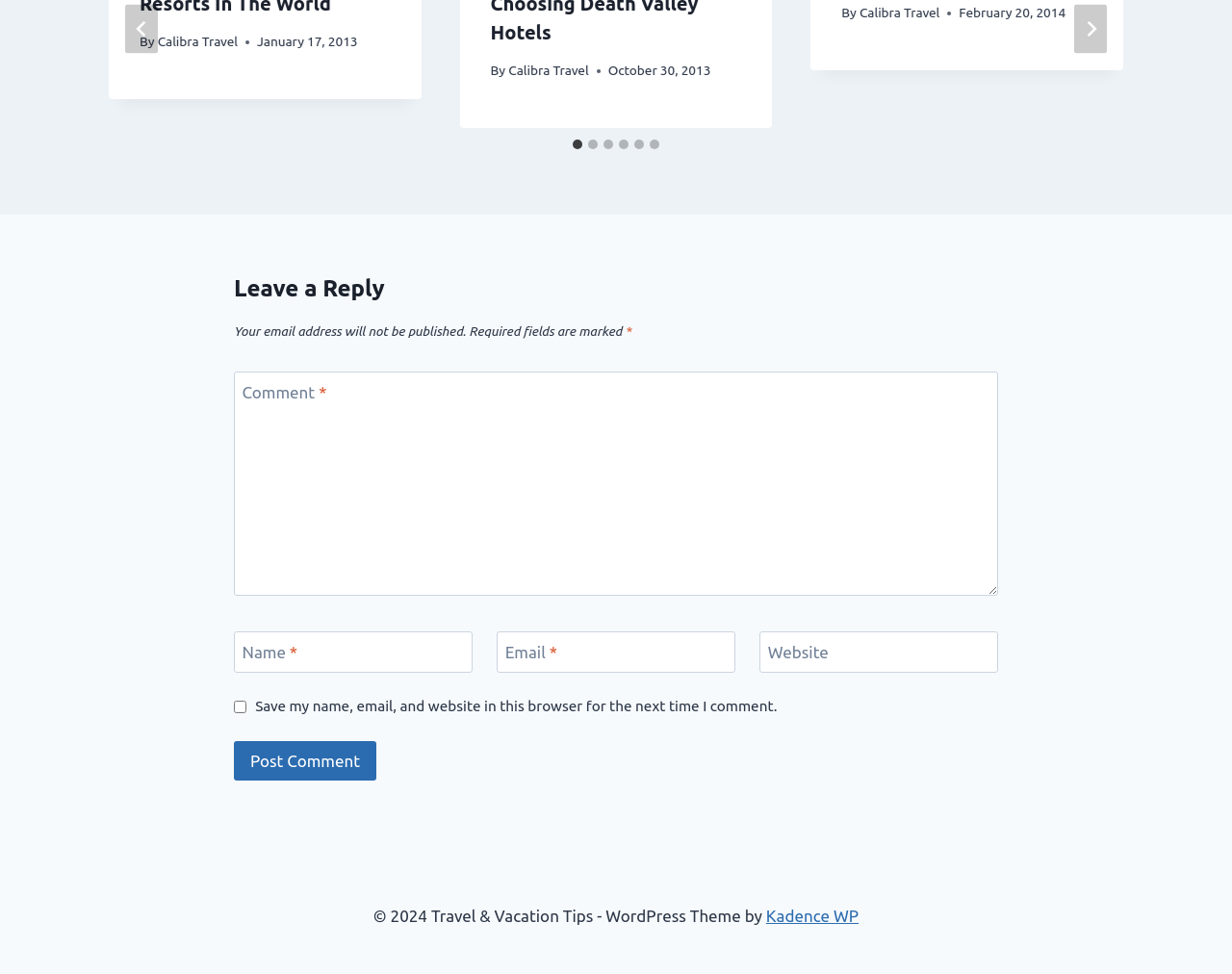What is the purpose of the 'Save my name, email, and website in this browser for the next time I comment' checkbox?
Answer the question in a detailed and comprehensive manner.

The checkbox is located below the comment form and is labeled as 'Save my name, email, and website in this browser for the next time I comment'. Its purpose is to allow users to save their name, email, and website data in the browser, so that they don't have to fill in the same information every time they want to leave a comment.